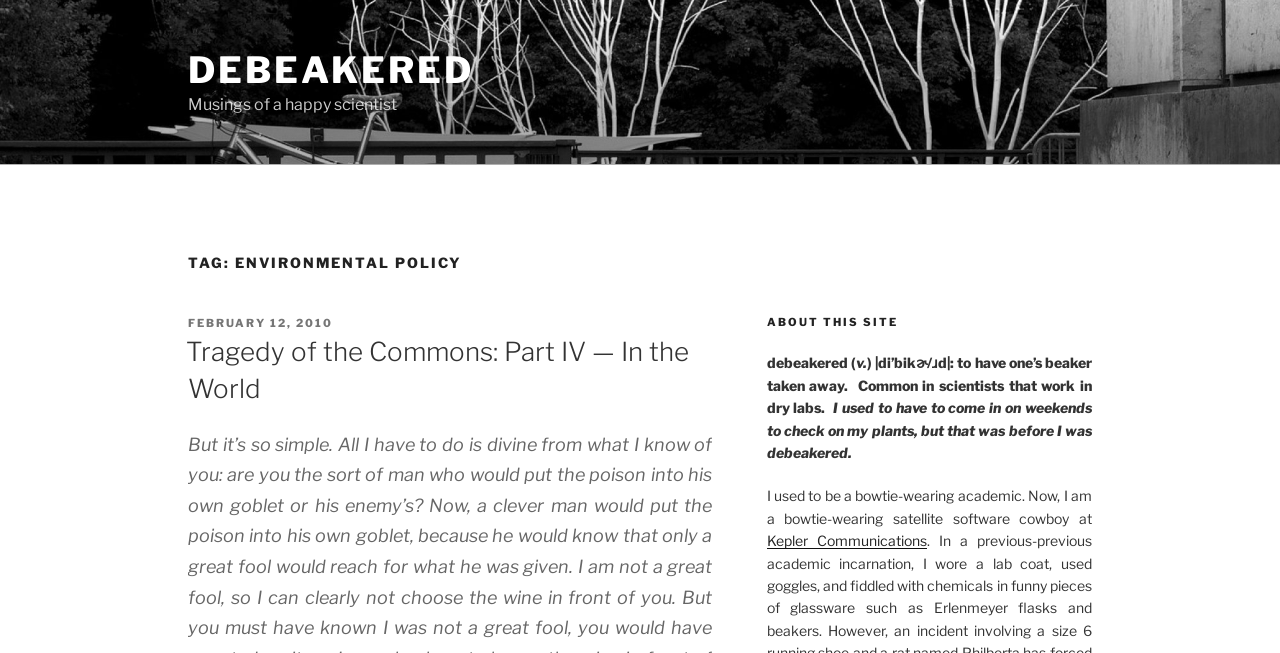Convey a detailed summary of the webpage, mentioning all key elements.

The webpage is about the archives of environmental policy articles on the Debeakered website. At the top left, there is a link to the website's homepage labeled "DEBEAKERED", accompanied by a static text "Musings of a happy scientist". 

Below these elements, there is a heading "TAG: ENVIRONMENTAL POLICY" that spans across most of the page width. Under this heading, there is a section with a "POSTED ON" label, followed by a link to a specific date "FEBRUARY 12, 2010", which also contains a time element. 

Next to this section, there is a heading "Tragedy of the Commons: Part IV — In the World" that is also a link to the article. 

On the right side of the page, there is a section labeled "ABOUT THIS SITE". This section contains a brief description of the website, including the definition of "debeakered" and a personal anecdote about the website's author. The author is described as a former academic who now works at Kepler Communications, which is linked to the company's website.